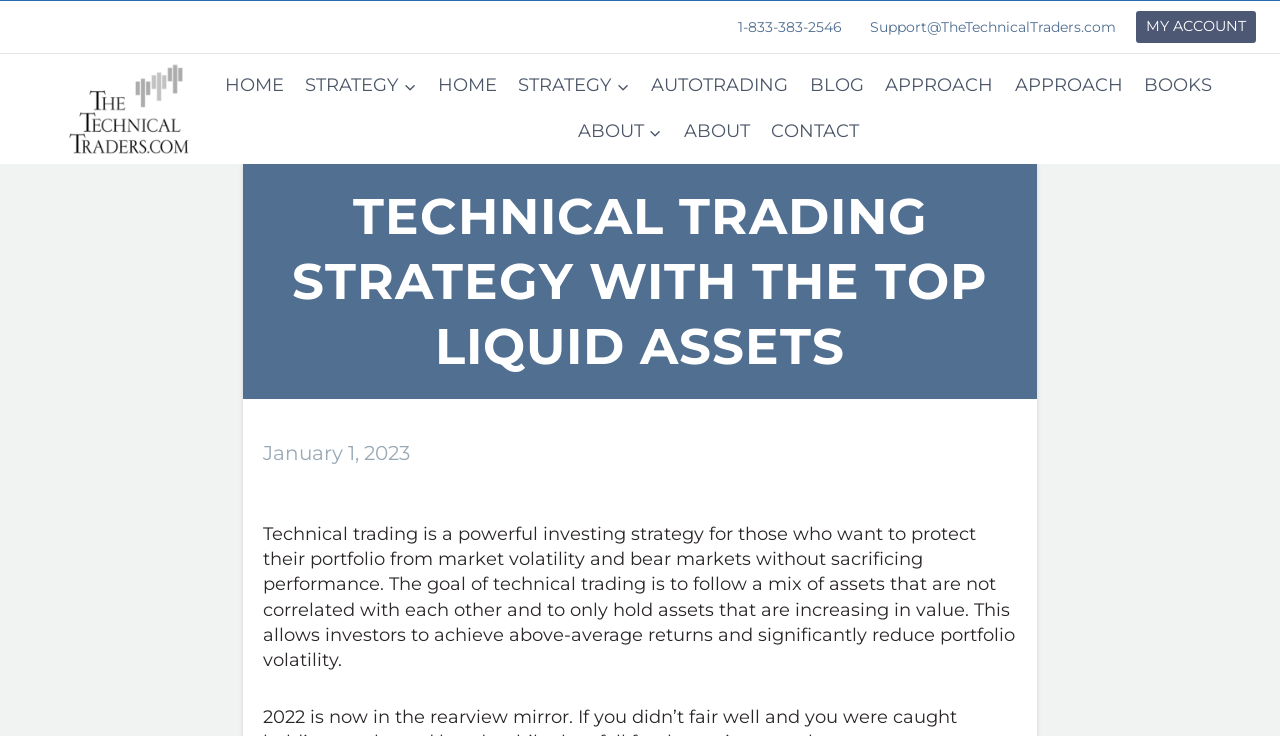Please determine the bounding box coordinates for the element that should be clicked to follow these instructions: "Call the support number".

[0.566, 0.024, 0.666, 0.049]